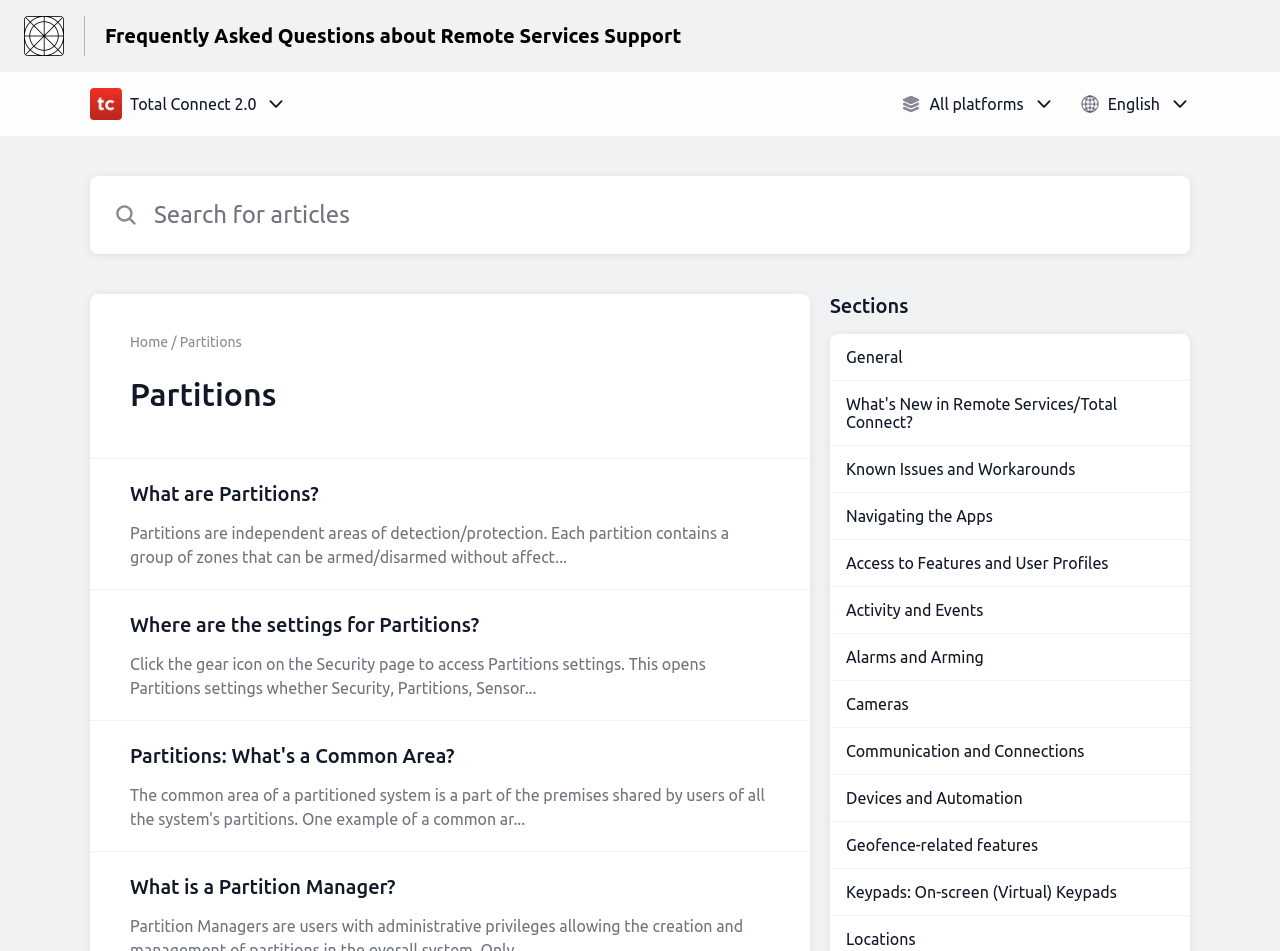Highlight the bounding box coordinates of the region I should click on to meet the following instruction: "Click on 'General'".

[0.648, 0.351, 0.93, 0.4]